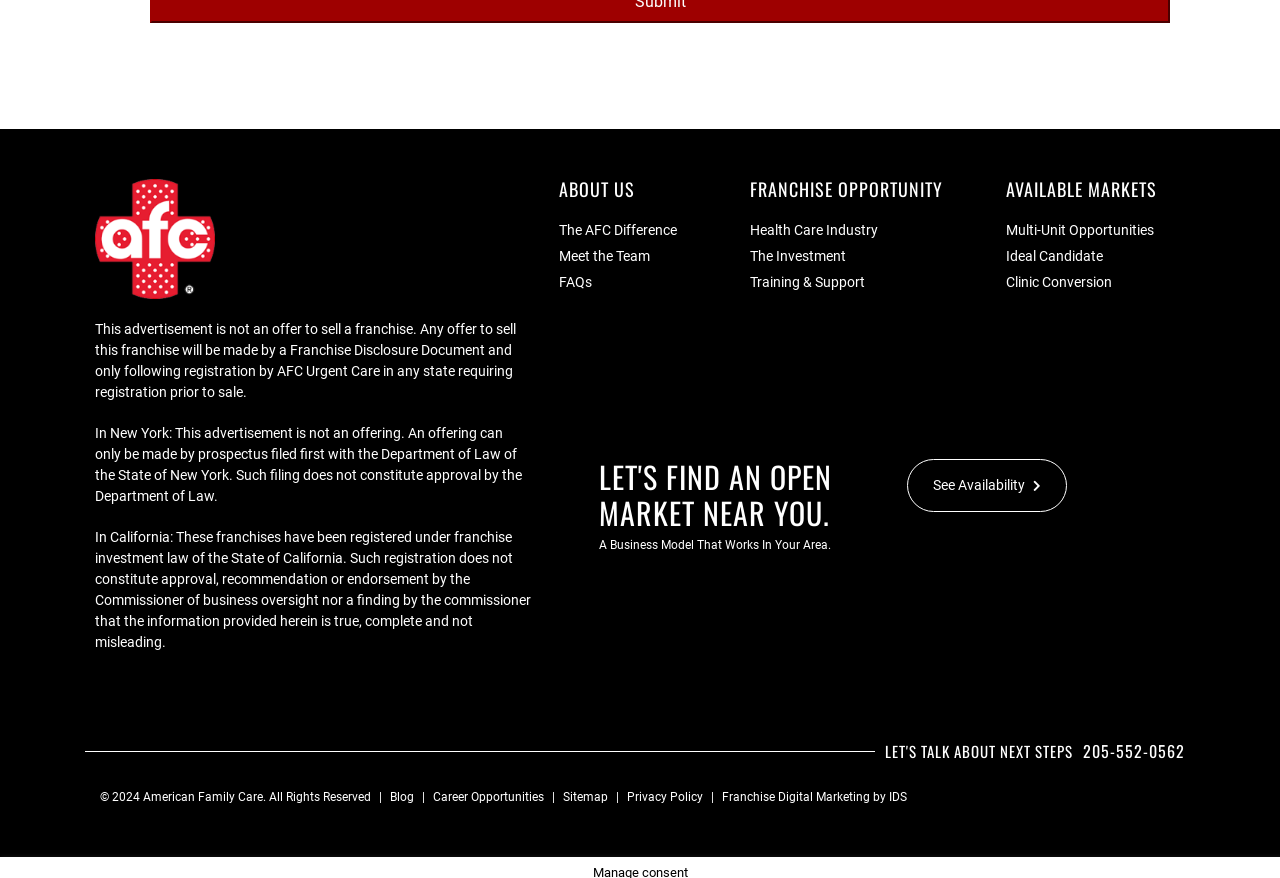What is the phone number to contact for more information?
Please respond to the question thoroughly and include all relevant details.

The phone number can be found at the bottom of the webpage, in the content info section, as a link '205-552-0562'.